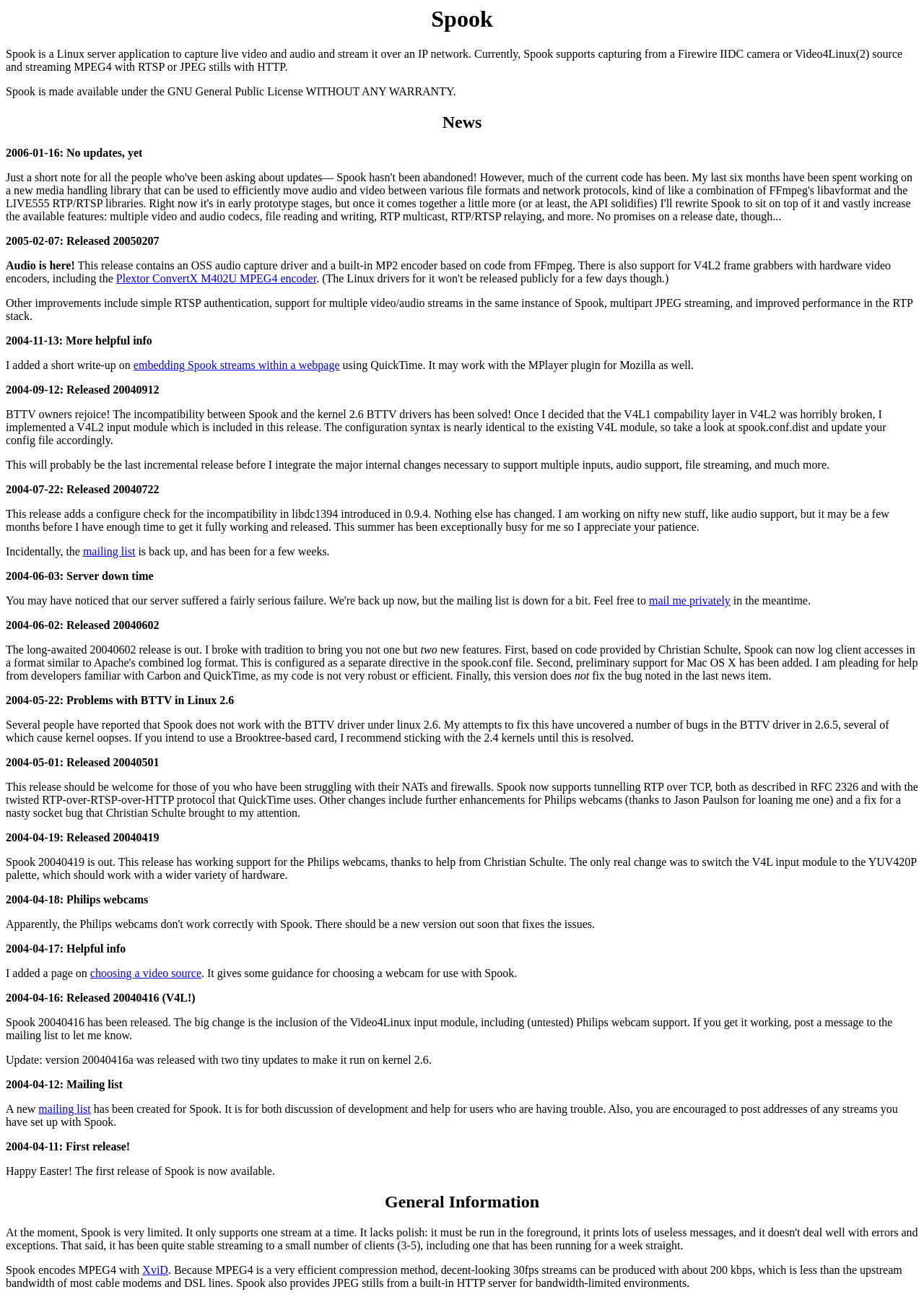What type of camera does Spook support?
Analyze the screenshot and provide a detailed answer to the question.

According to the webpage content, Spook supports capturing from a Firewire IIDC camera or Video4Linux(2) source, as mentioned in the StaticText element with OCR text 'Spook is a Linux server application to capture live video and audio and stream it over an IP network.'